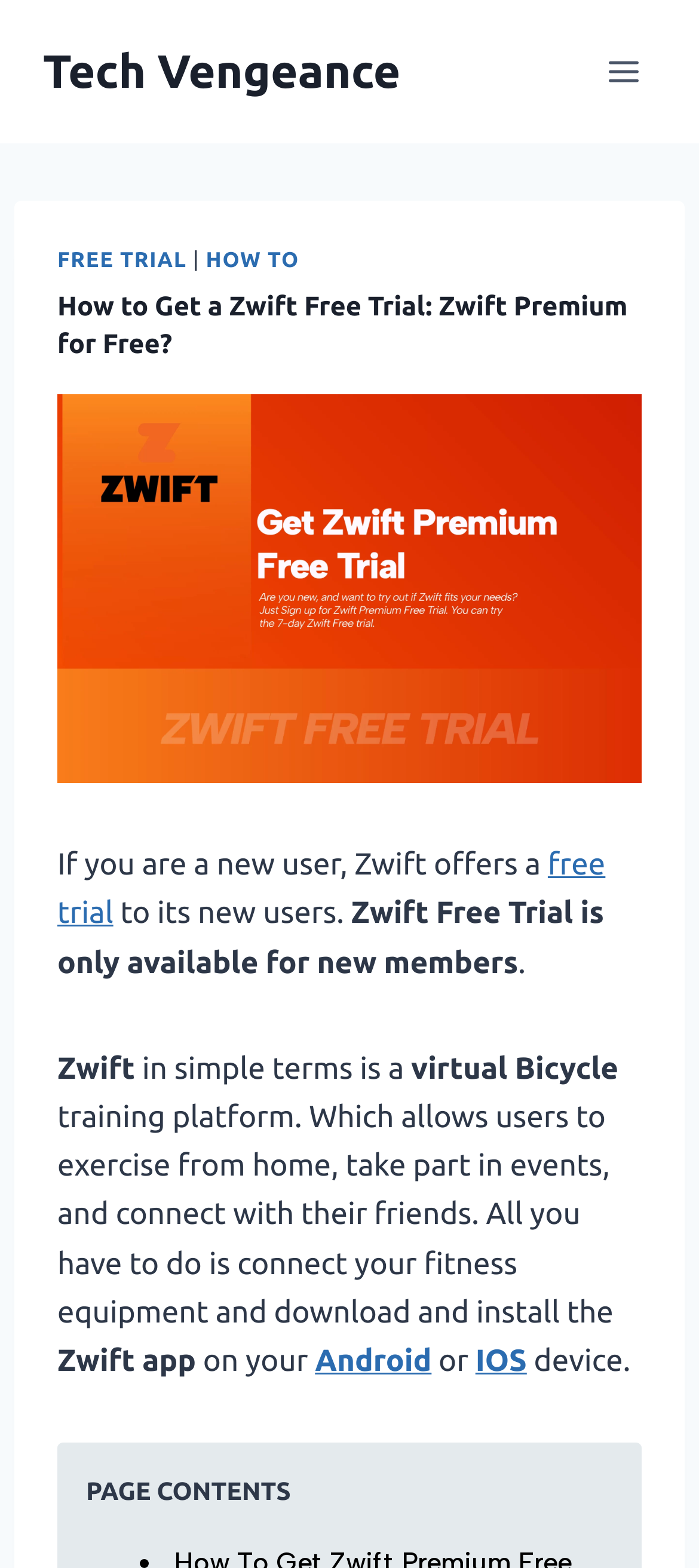Extract the main heading text from the webpage.

How to Get a Zwift Free Trial: Zwift Premium for Free?